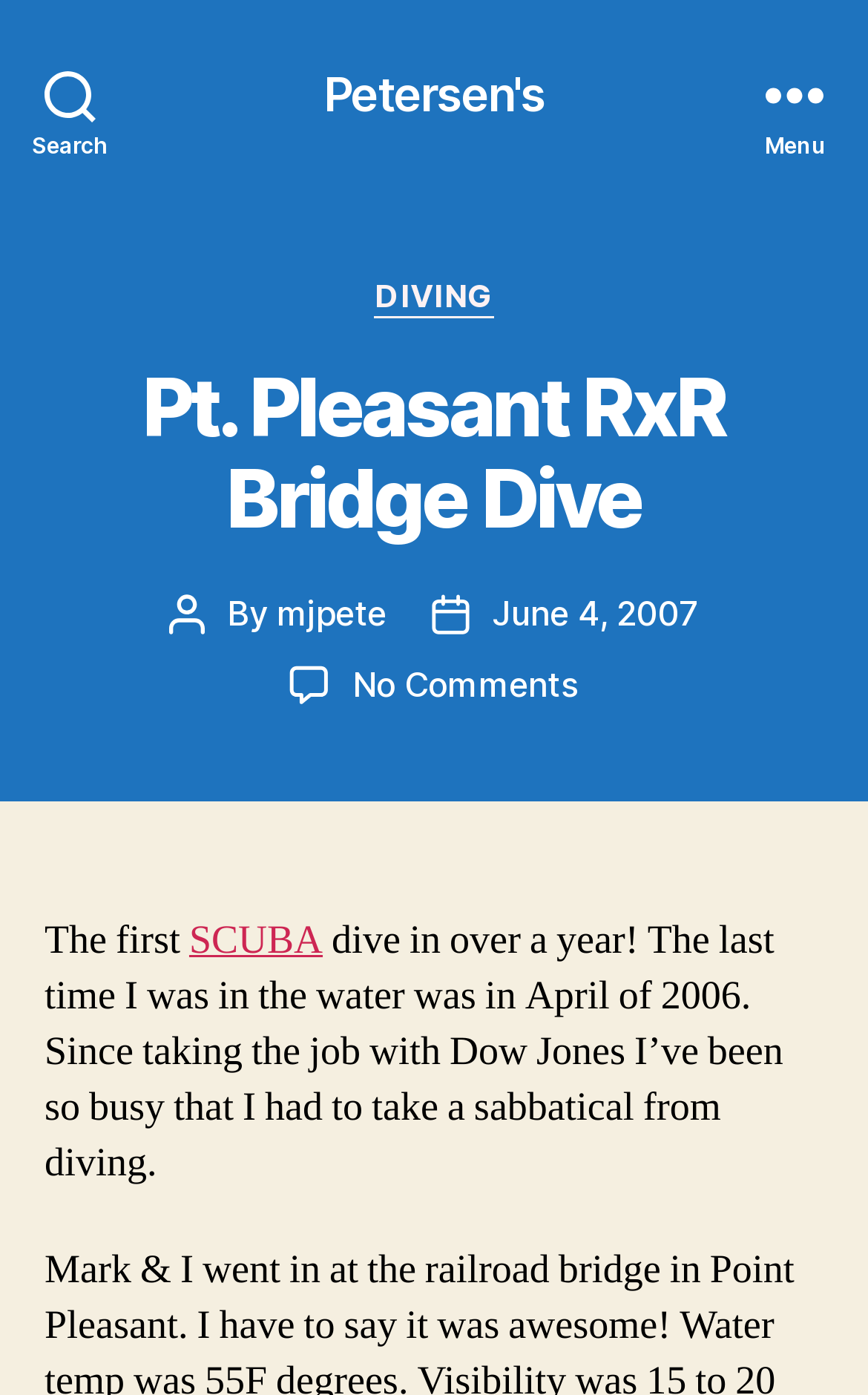Could you please study the image and provide a detailed answer to the question:
What is the date of the post?

I found the post date by looking at the 'Post date' section, which is located below the title of the post. The date is specified as a link, which is 'June 4, 2007'.